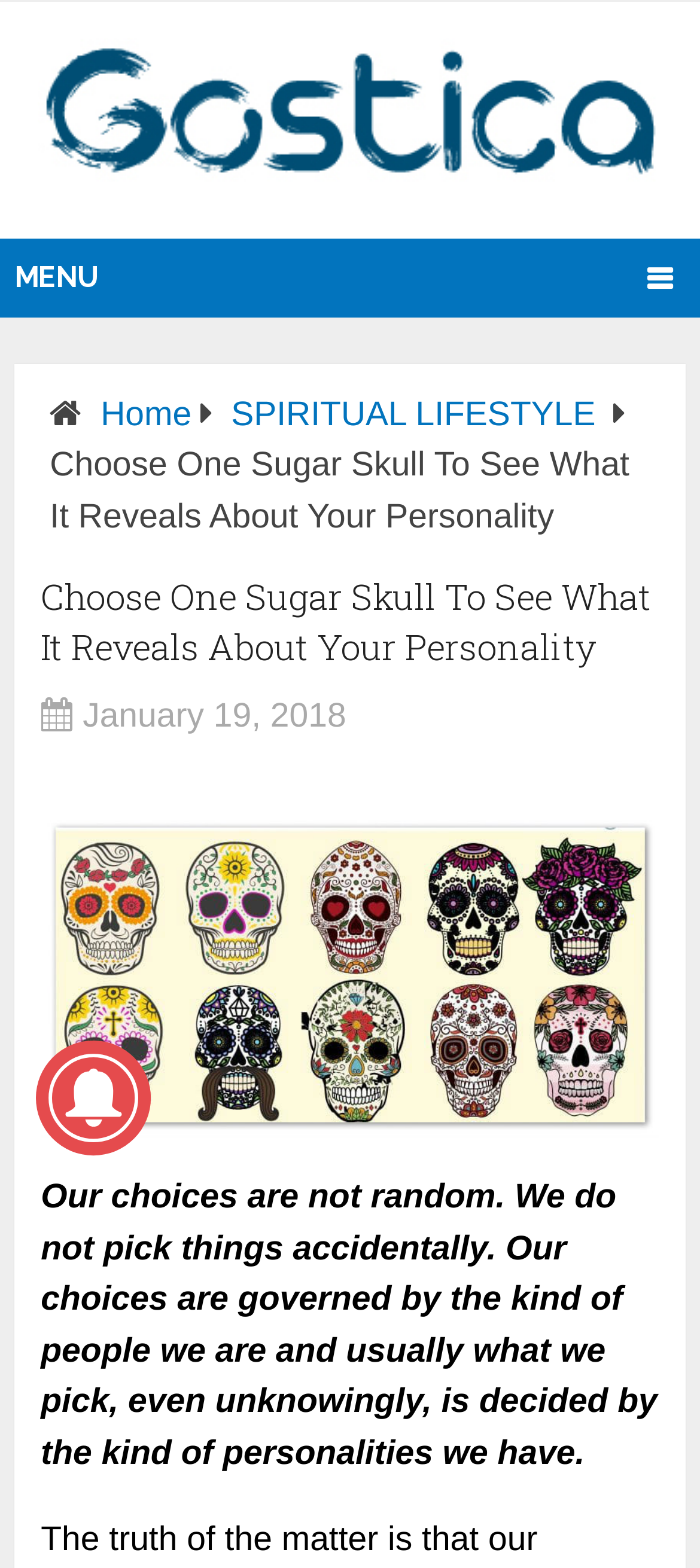What is the date of the article?
Using the image provided, answer with just one word or phrase.

January 19, 2018